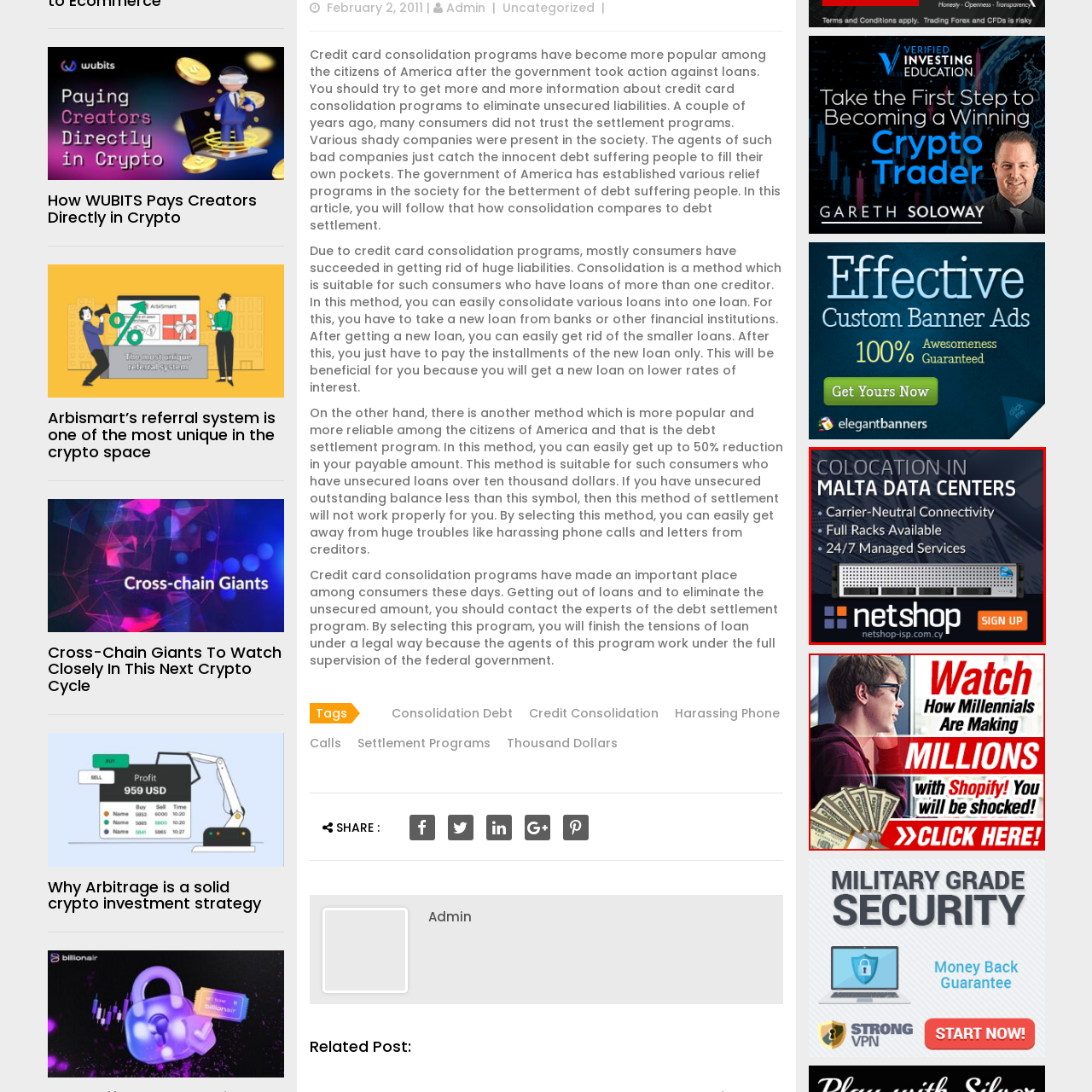Look closely at the image within the red bounding box, What is the purpose of the 'SIGN UP' call to action? Respond with a single word or short phrase.

To invite potential customers